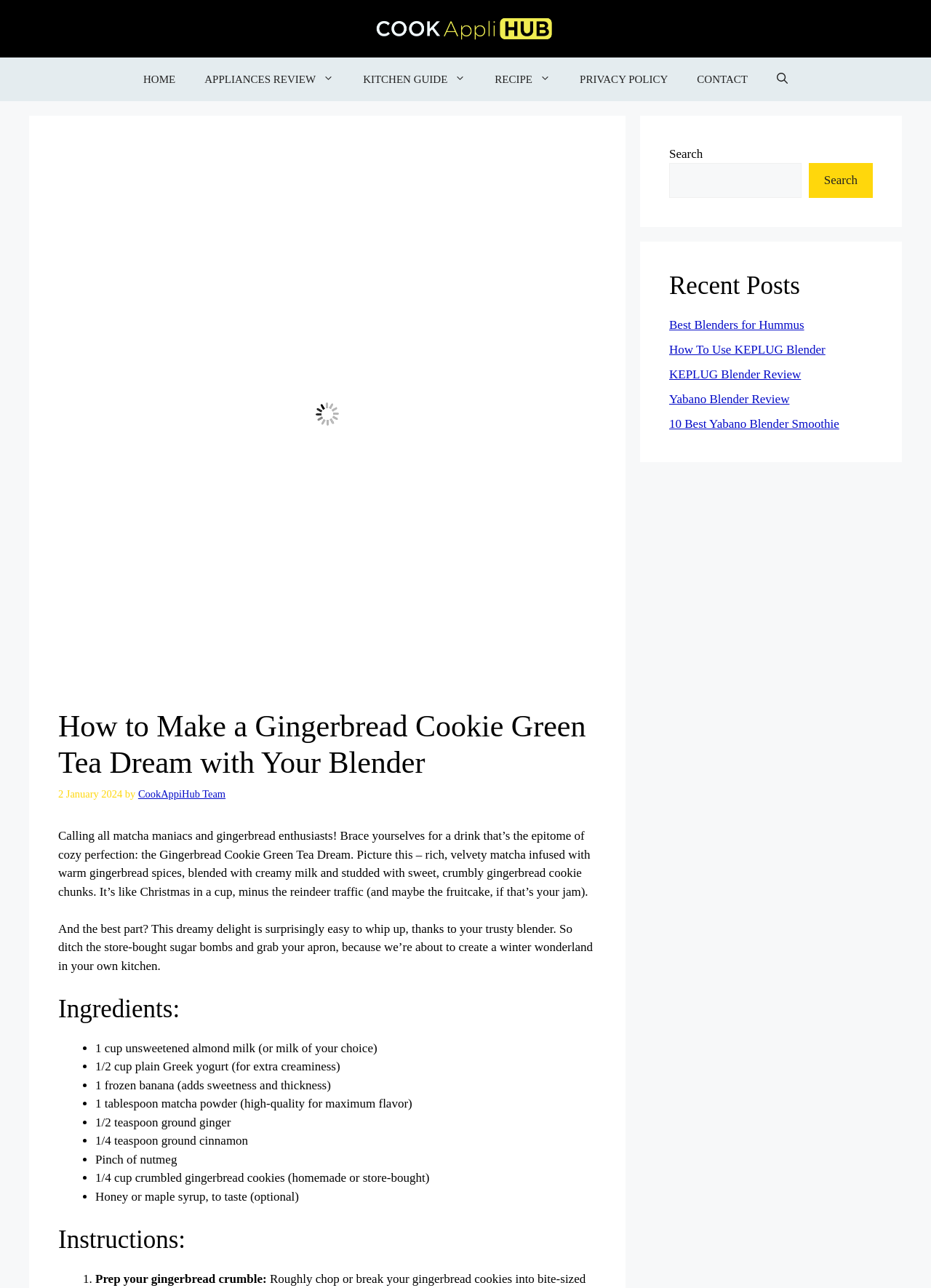Identify the bounding box of the HTML element described here: "Best Blenders for Hummus". Provide the coordinates as four float numbers between 0 and 1: [left, top, right, bottom].

[0.719, 0.247, 0.864, 0.257]